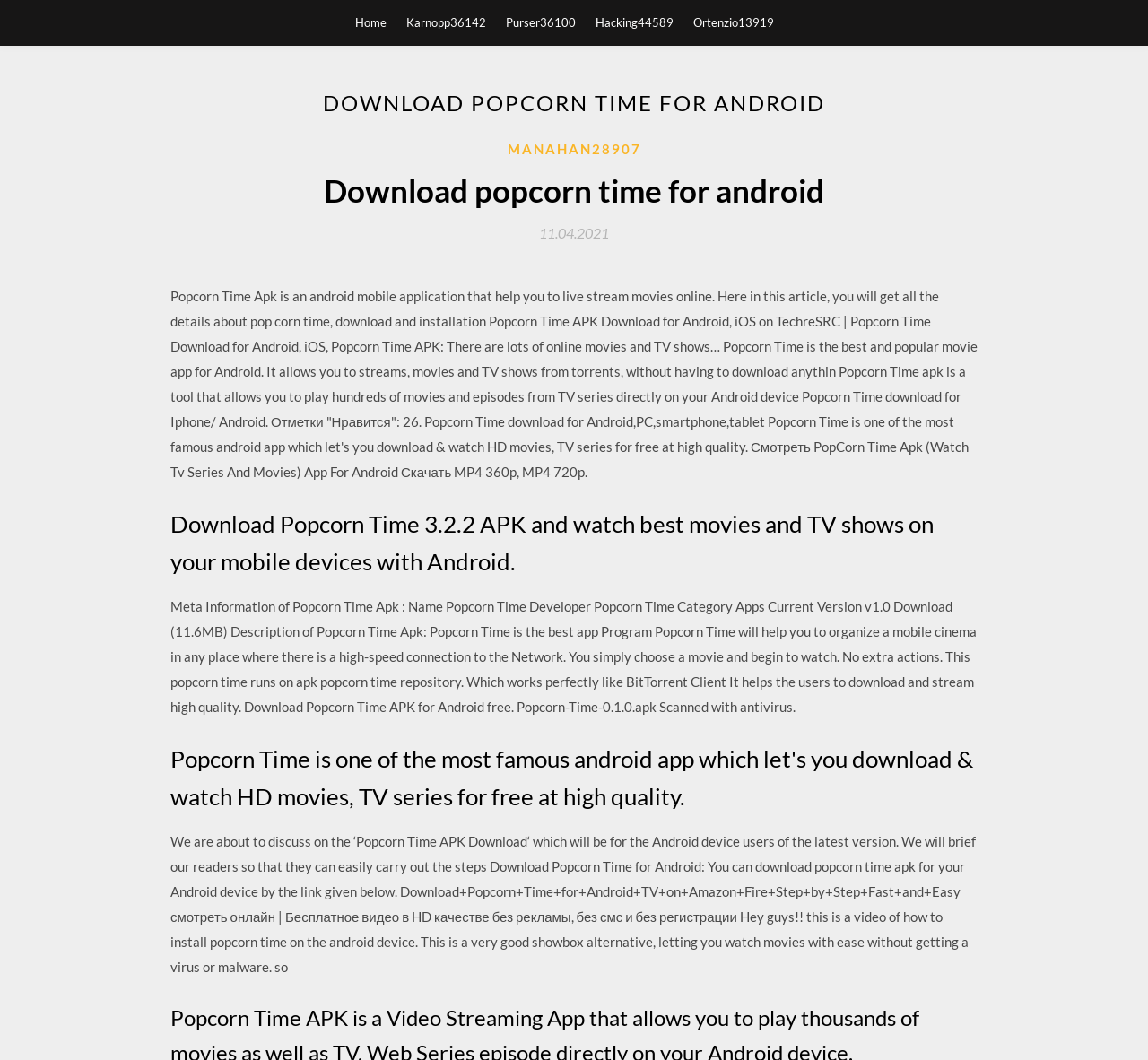Can you look at the image and give a comprehensive answer to the question:
What is the purpose of the Popcorn Time program?

I understood the purpose of the Popcorn Time program by reading the description 'Program Popcorn Time will help you to organize a mobile cinema in any place where there is a high-speed connection to the Network. You simply choose a movie and begin...' which explains the functionality of the program.